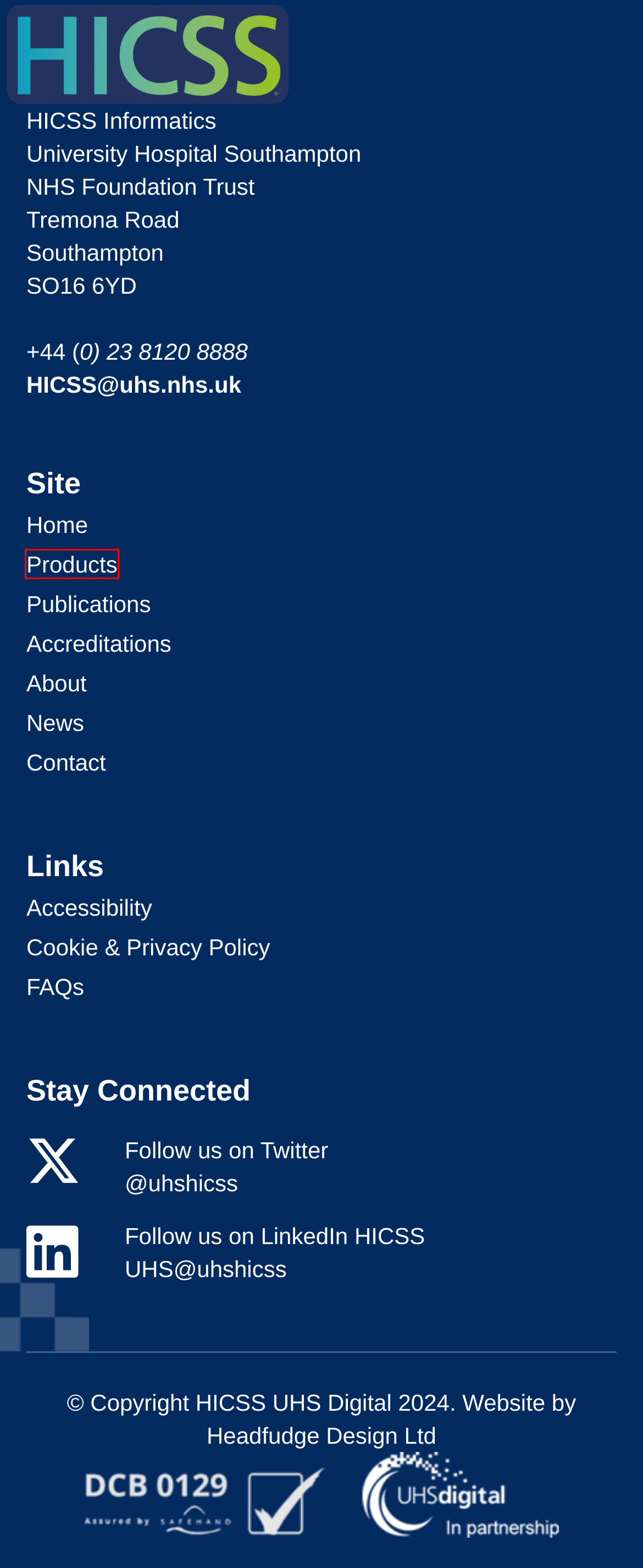You have a screenshot of a webpage with a red bounding box around an element. Select the webpage description that best matches the new webpage after clicking the element within the red bounding box. Here are the descriptions:
A. Frequently asked questions - HICSS
B. HICSS Portal
C. Change the font size or zoom level of web pages in Safari – Apple Support (UK)
D. HICSS | Providing World Class Systems For Healthcare
E. Accessibility Technology & Tools | Microsoft Accessibility
F. Headfudge Design  | Branding, Graphic Design & Web Design in Southampton
G. Equality Advisory and Support Service
H. Products - HICSS

H